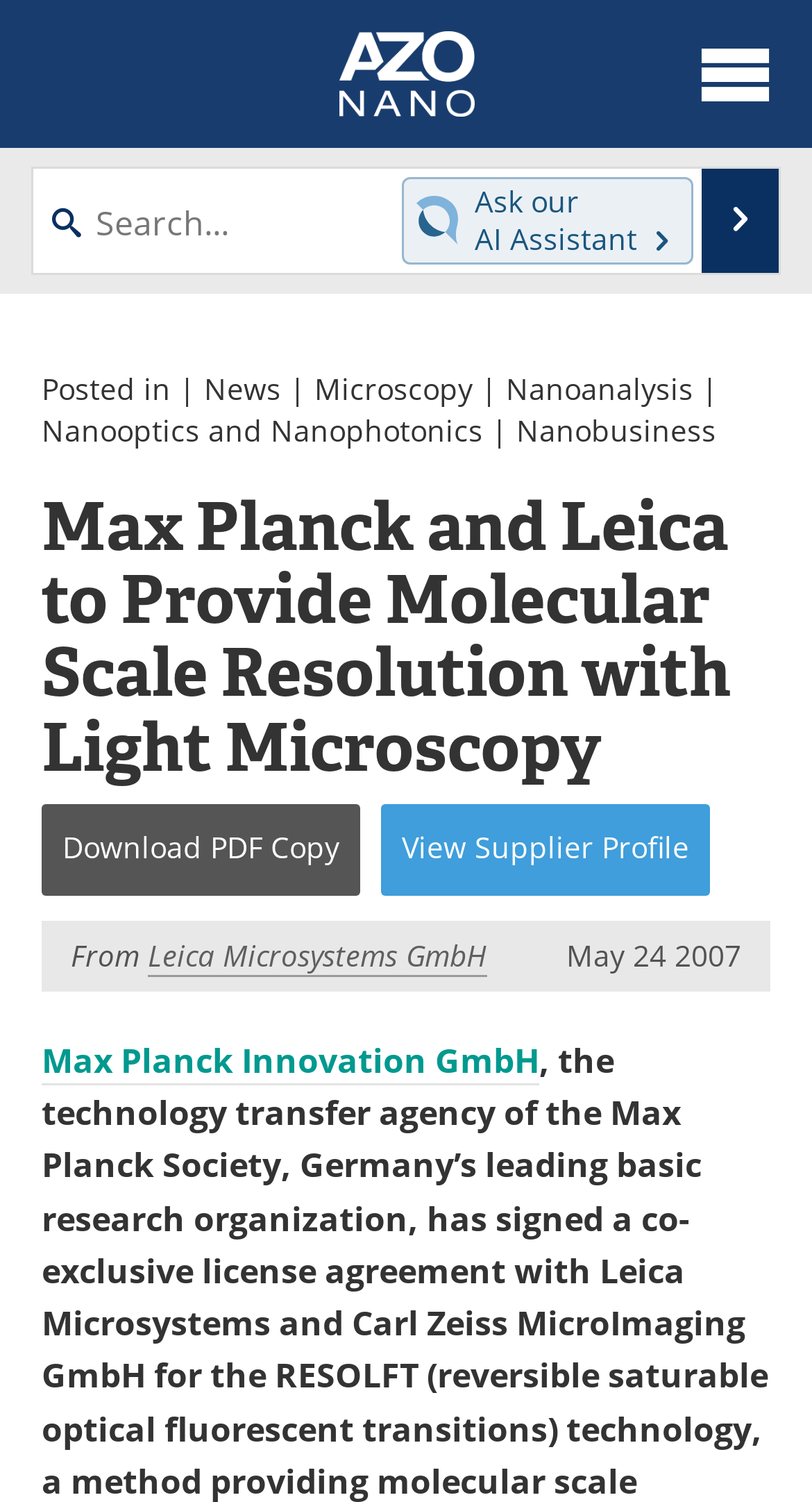Using the information from the screenshot, answer the following question thoroughly:
What is the date mentioned in the article?

I read the article and found the date mentioned, which is 'May 24 2007'.